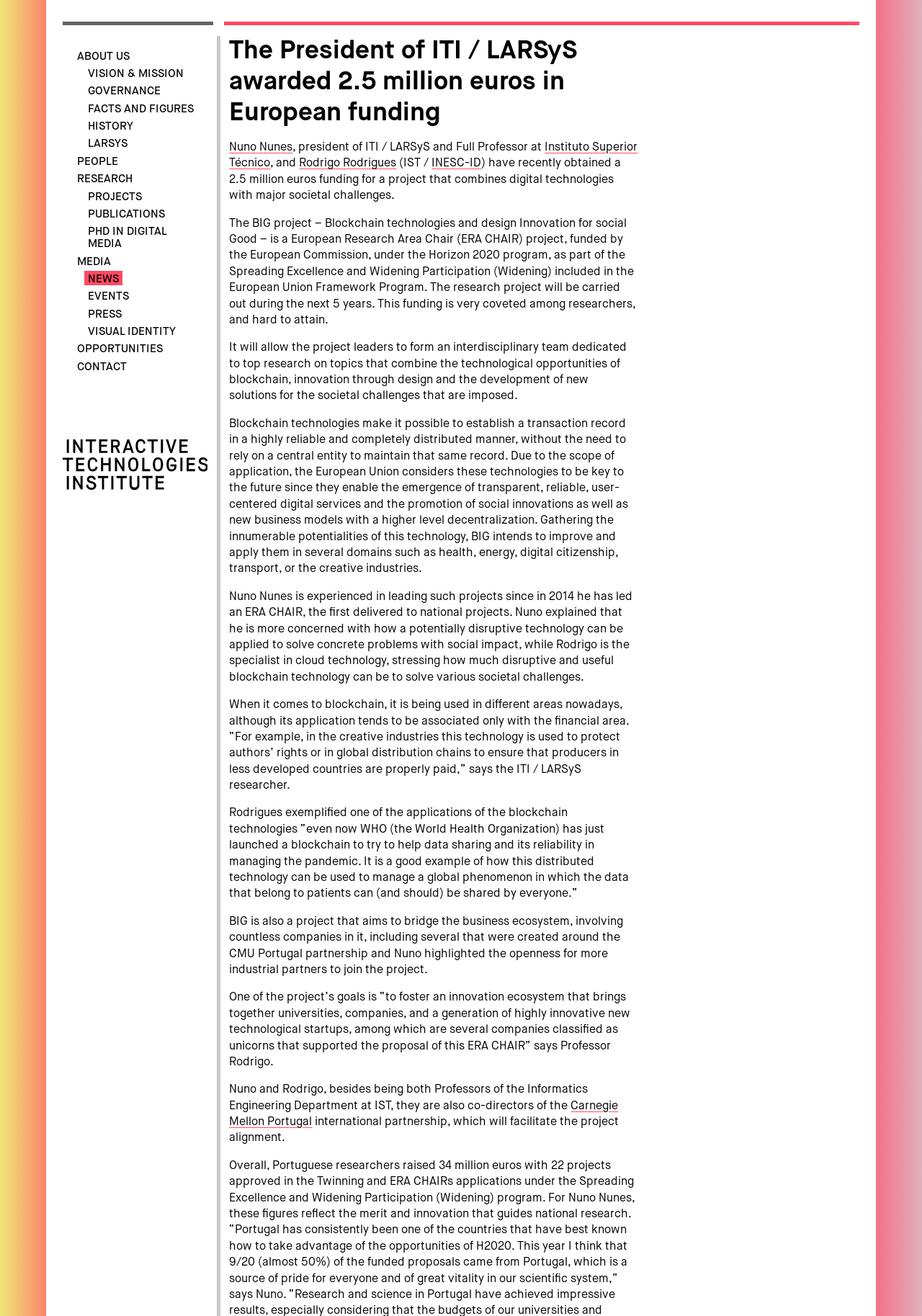What is the name of the president of ITI / LARSyS?
Provide a fully detailed and comprehensive answer to the question.

The answer can be found in the heading of the webpage, where it is mentioned that 'The President of ITI / LARSyS awarded 2.5 million euros in European funding'. Further down, it is stated that 'Nuno Nunes, president of ITI / LARSyS and Full Professor at Instituto Superior Técnico...'.